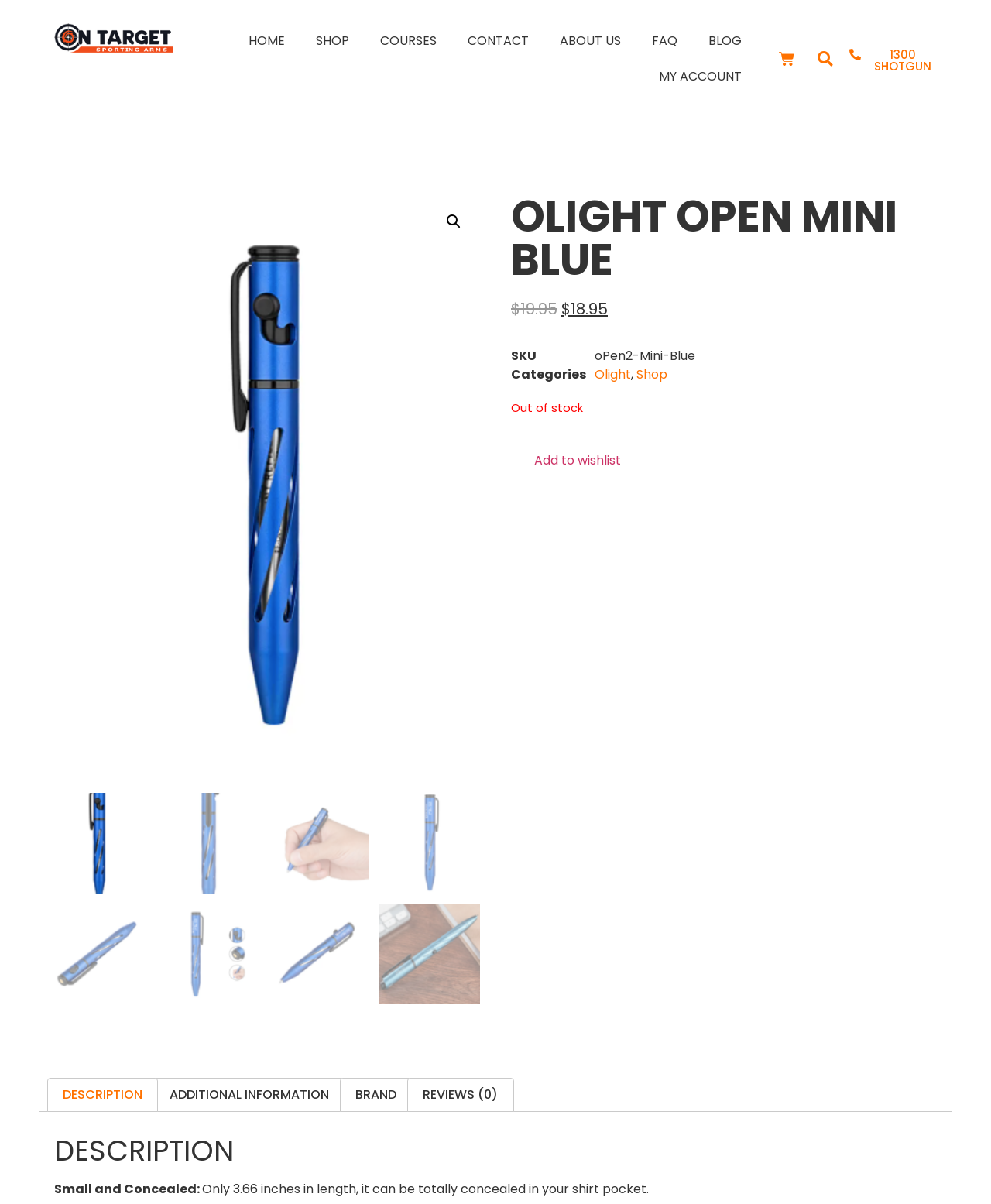Please find the bounding box coordinates of the section that needs to be clicked to achieve this instruction: "Search for products".

[0.819, 0.038, 0.841, 0.06]